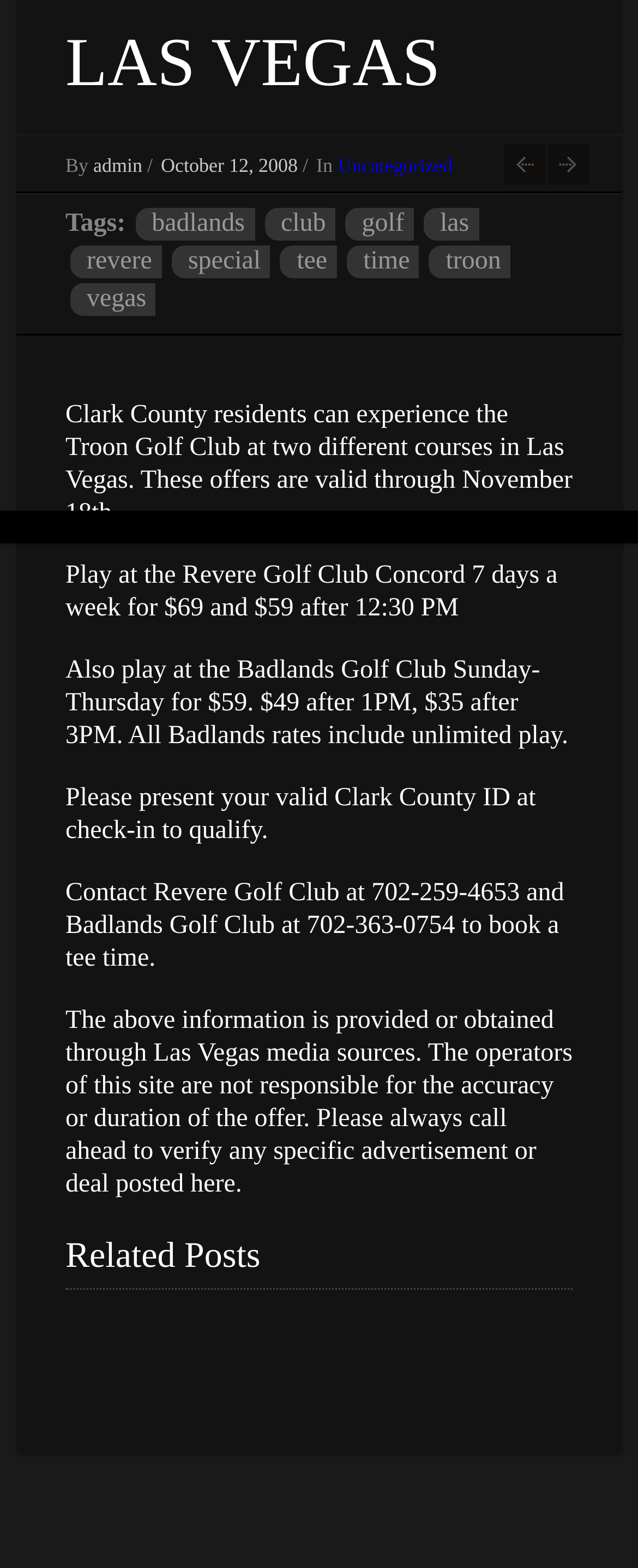Locate the bounding box of the user interface element based on this description: "vegas".

[0.11, 0.181, 0.245, 0.201]